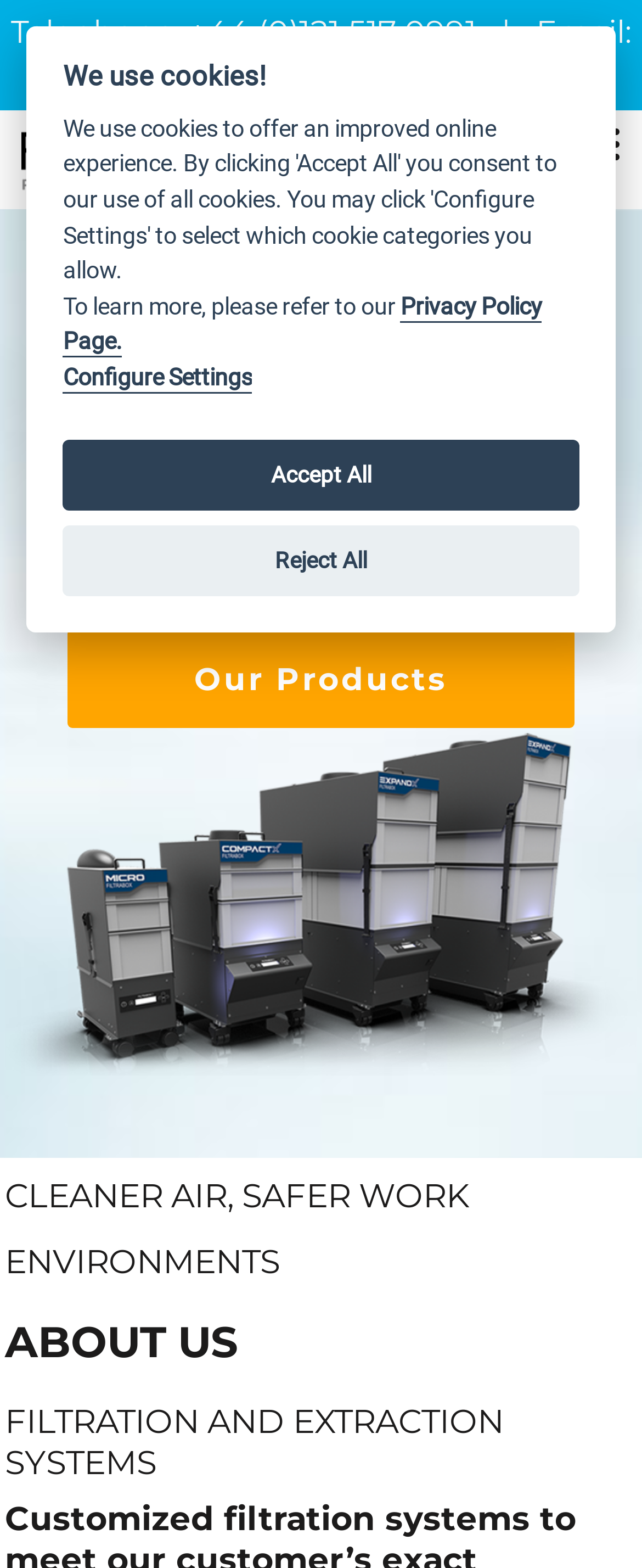Using the details from the image, please elaborate on the following question: What is the purpose of the company?

I found a static text element on the webpage that says 'Industry Leading In Fume Extraction', which suggests that the company is involved in fume extraction.